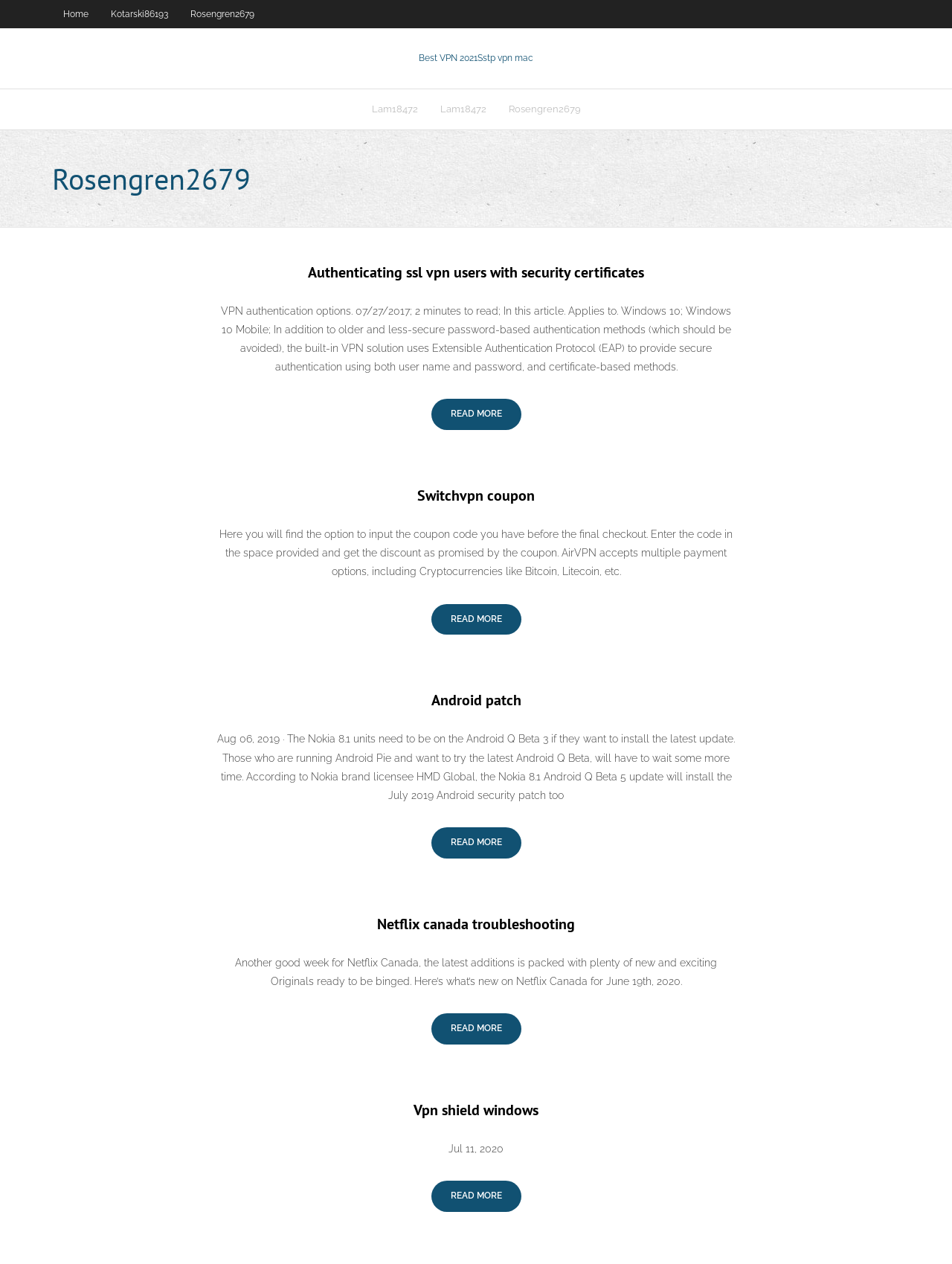Can you specify the bounding box coordinates of the area that needs to be clicked to fulfill the following instruction: "Click on Home"?

[0.055, 0.0, 0.105, 0.022]